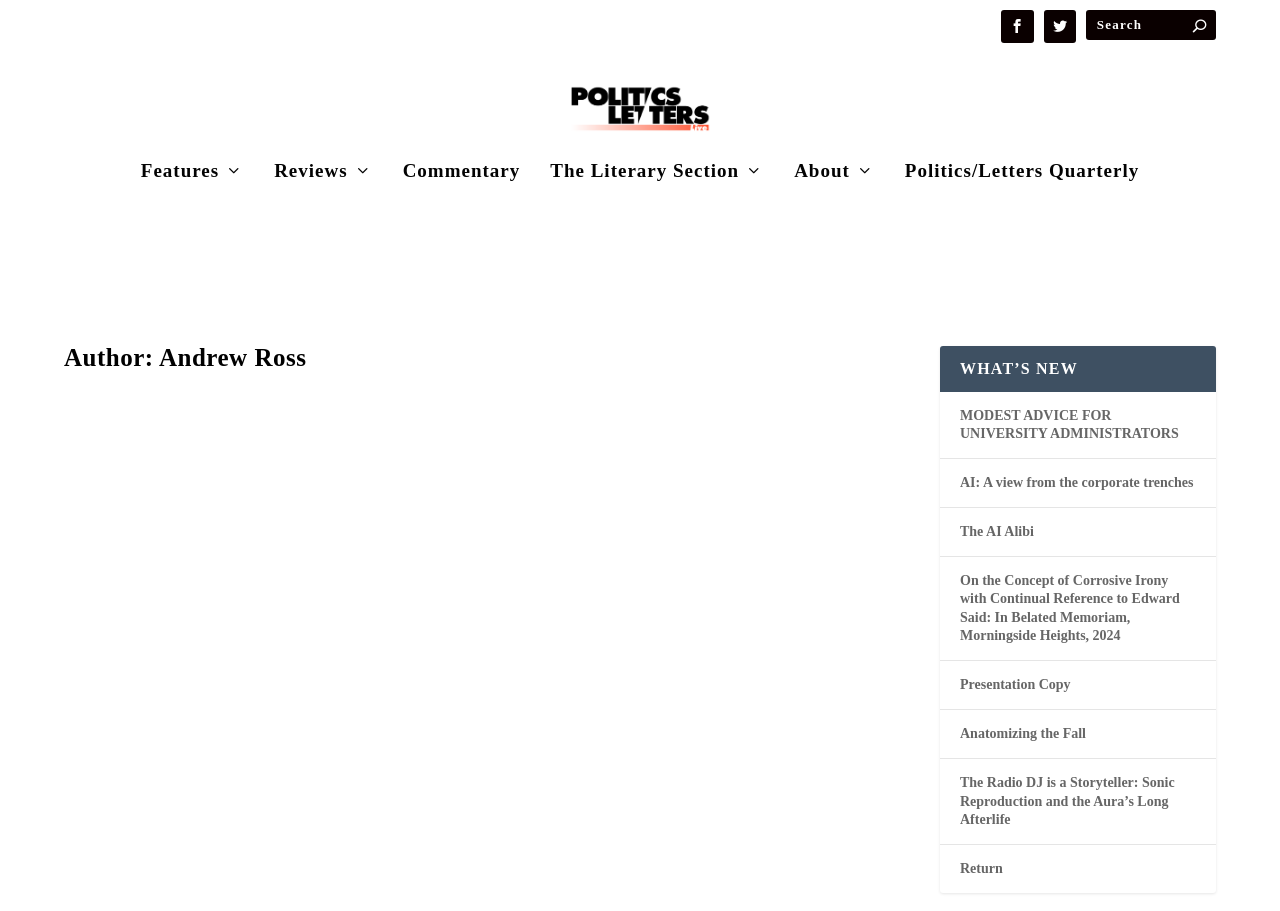How many sections are listed in the top navigation menu?
Using the information from the image, give a concise answer in one word or a short phrase.

7